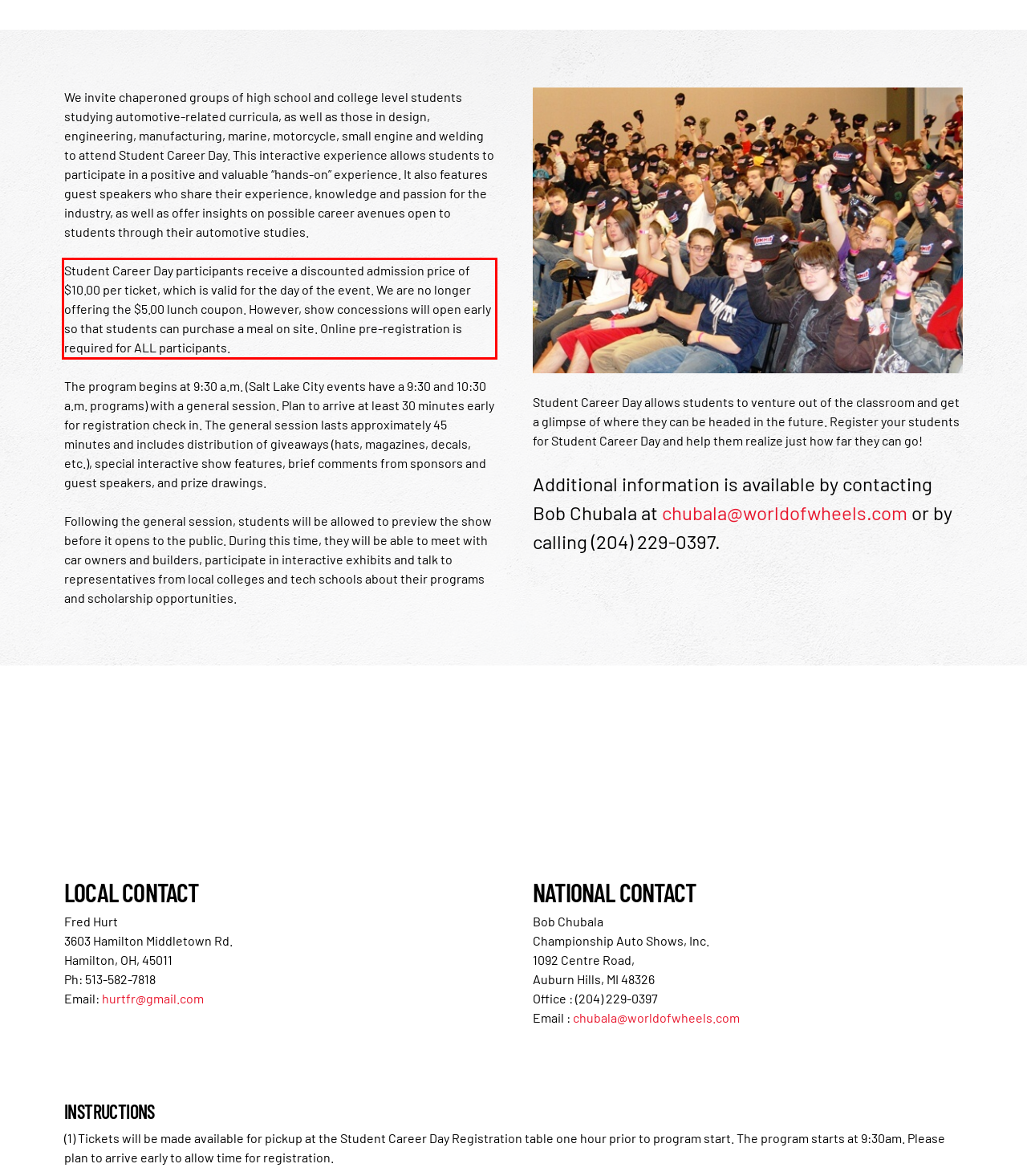Please identify and extract the text content from the UI element encased in a red bounding box on the provided webpage screenshot.

Student Career Day participants receive a discounted admission price of $10.00 per ticket, which is valid for the day of the event. We are no longer offering the $5.00 lunch coupon. However, show concessions will open early so that students can purchase a meal on site. Online pre-registration is required for ALL participants.